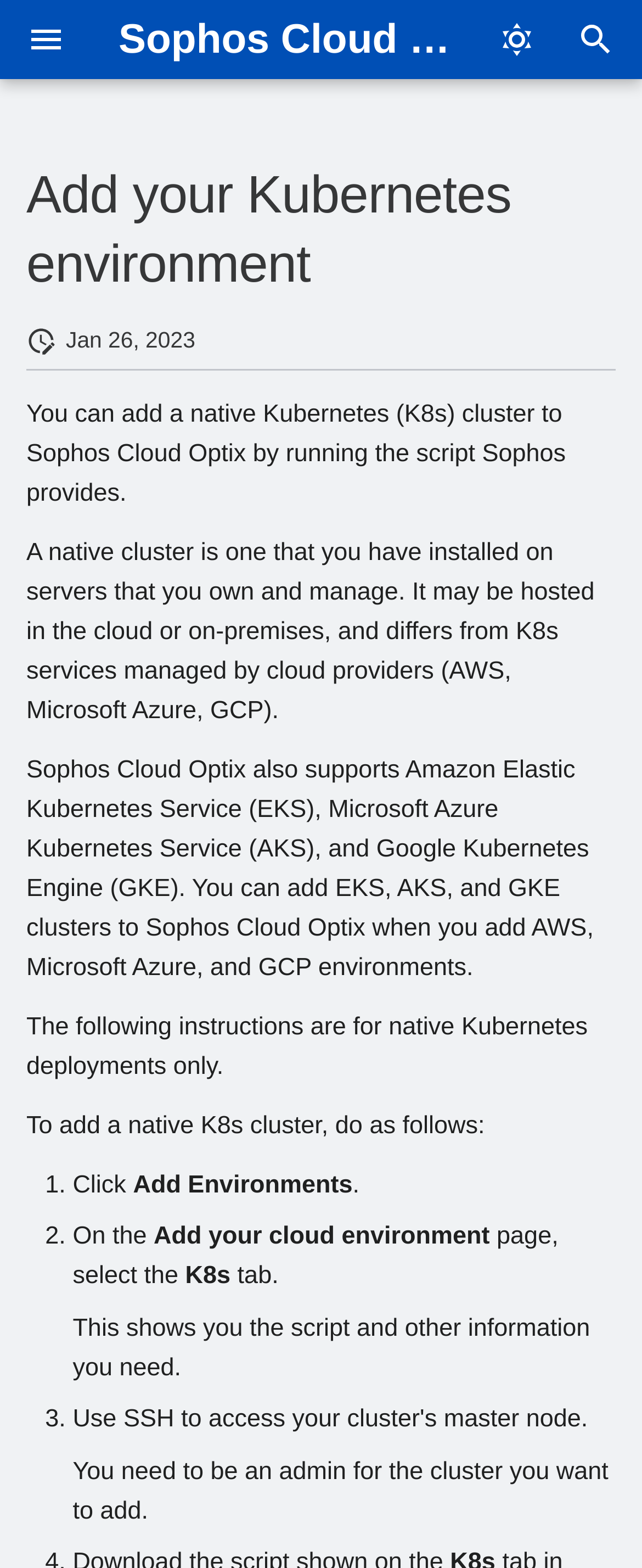What are the other Kubernetes services supported by Sophos Cloud Optix?
Refer to the image and give a detailed response to the question.

I found the answer in the main content section, which mentions that Sophos Cloud Optix also supports Amazon Elastic Kubernetes Service (EKS), Microsoft Azure Kubernetes Service (AKS), and Google Kubernetes Engine (GKE).